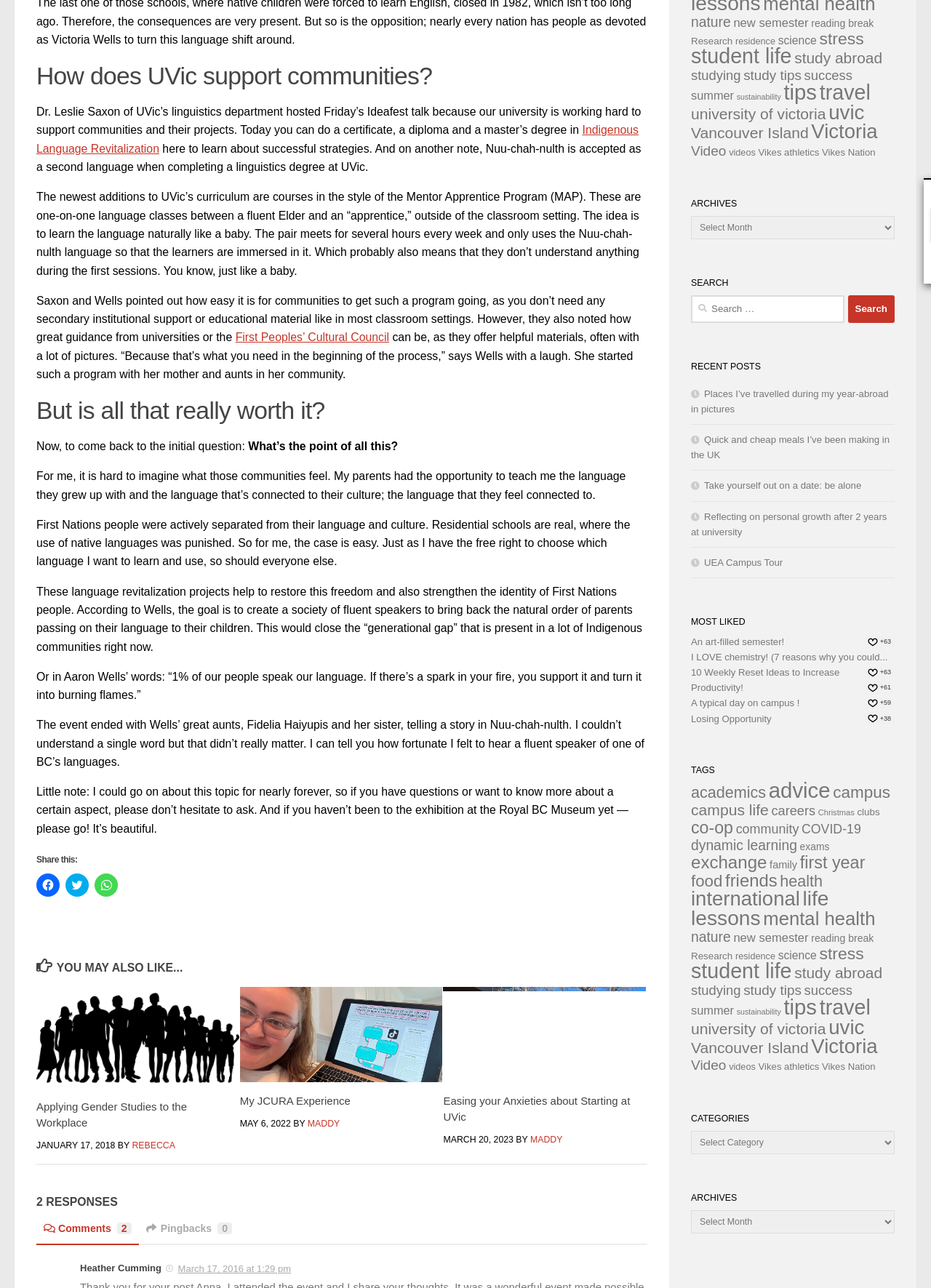What is the name of the university mentioned in the article?
Please respond to the question with a detailed and well-explained answer.

The name of the university mentioned in the article is 'University of Victoria' which is abbreviated as 'UVic' in the webpage.